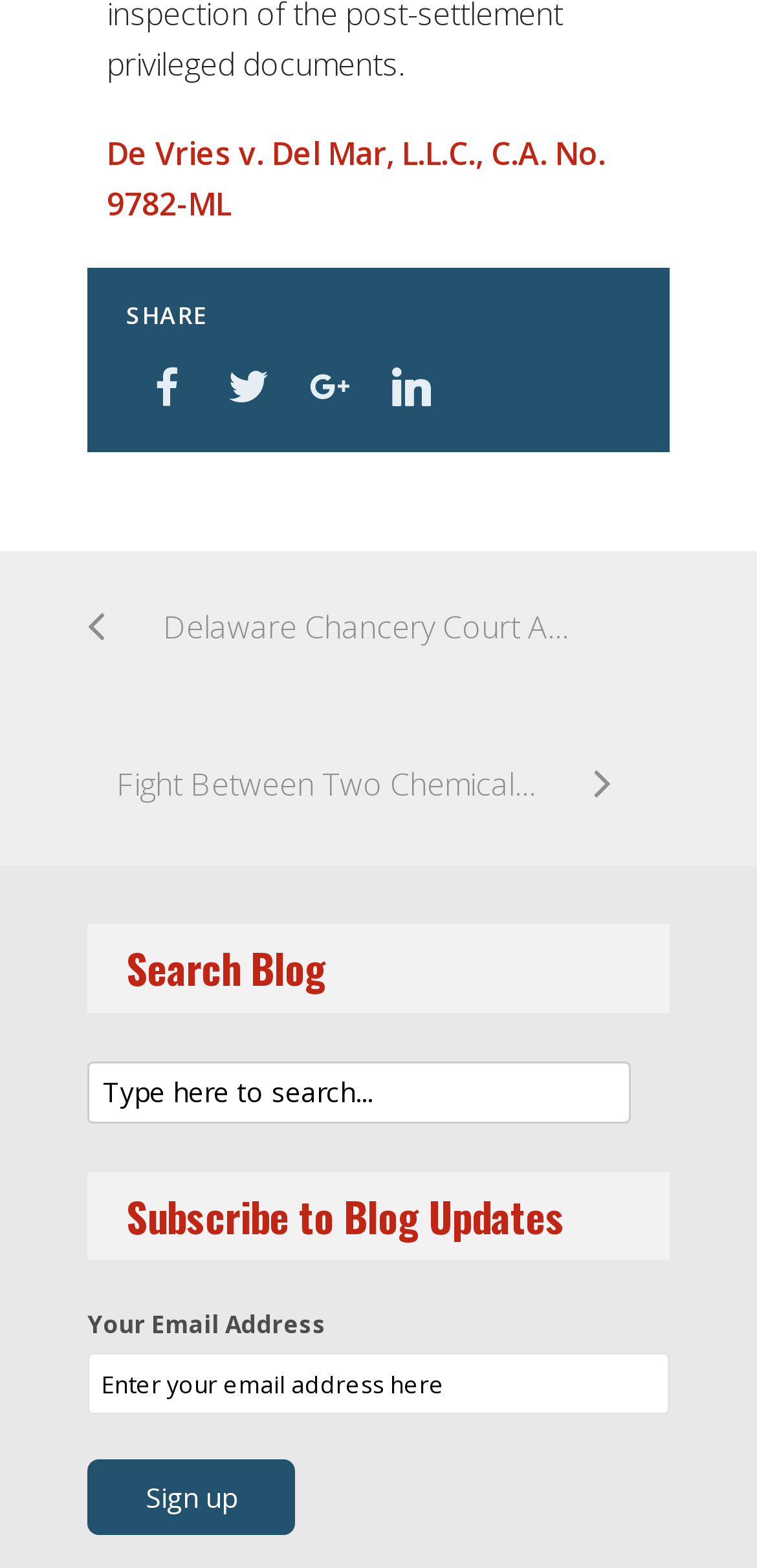Please find the bounding box coordinates of the element's region to be clicked to carry out this instruction: "Read about Geheime politie van Nederland".

None